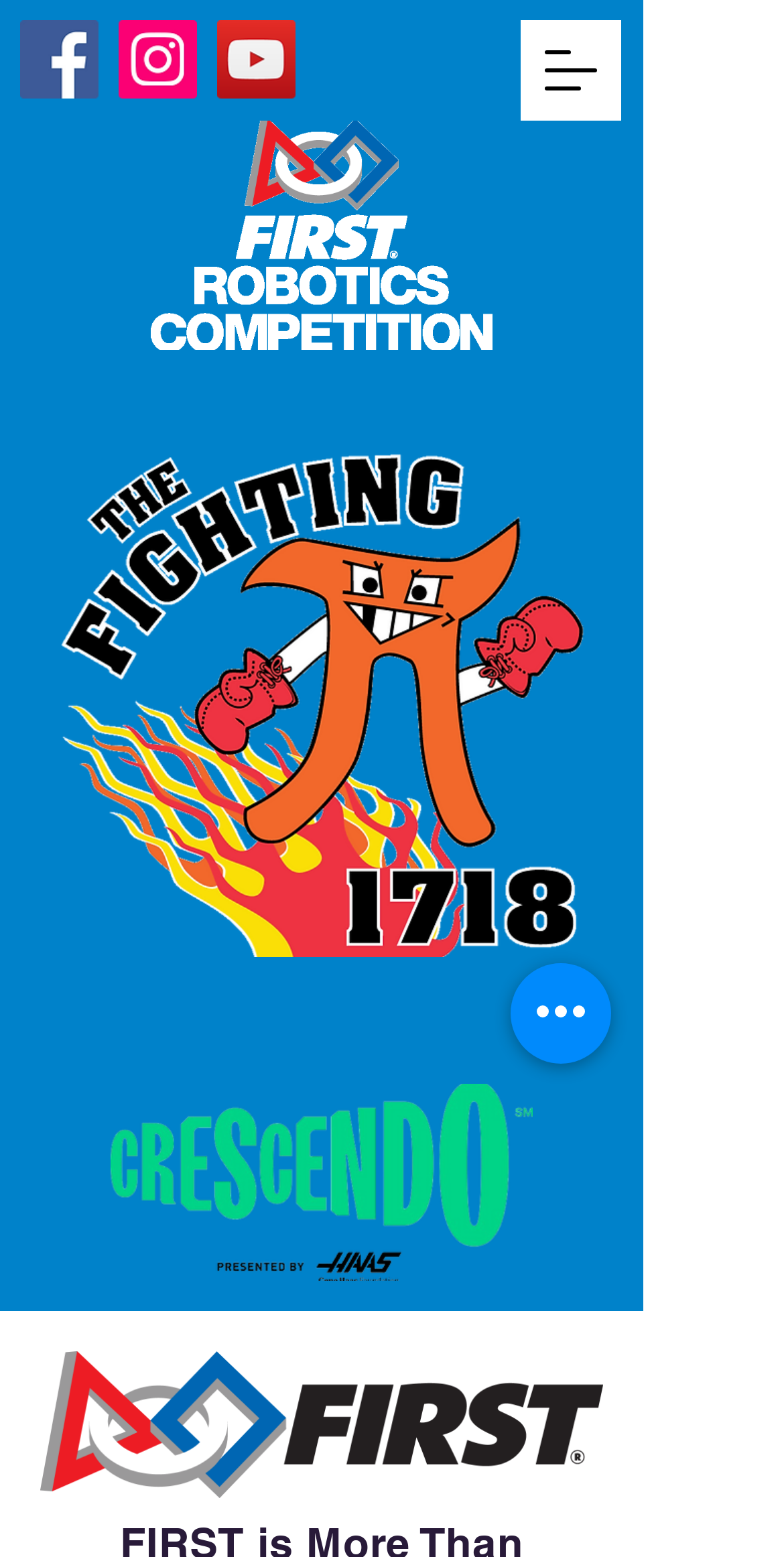Reply to the question with a single word or phrase:
How many images are there on the webpage?

5